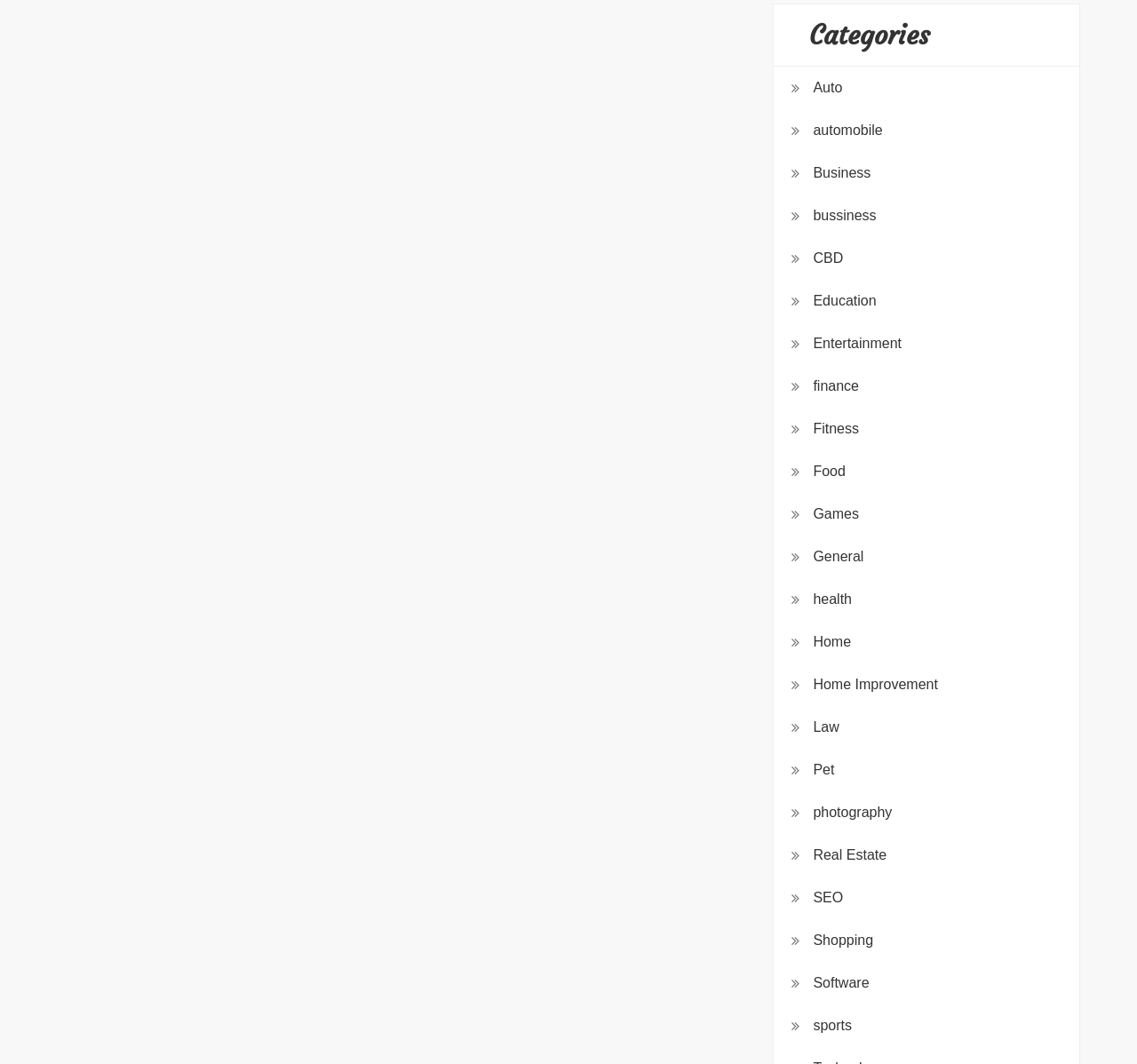What is the last category listed?
Please provide a single word or phrase based on the screenshot.

Software